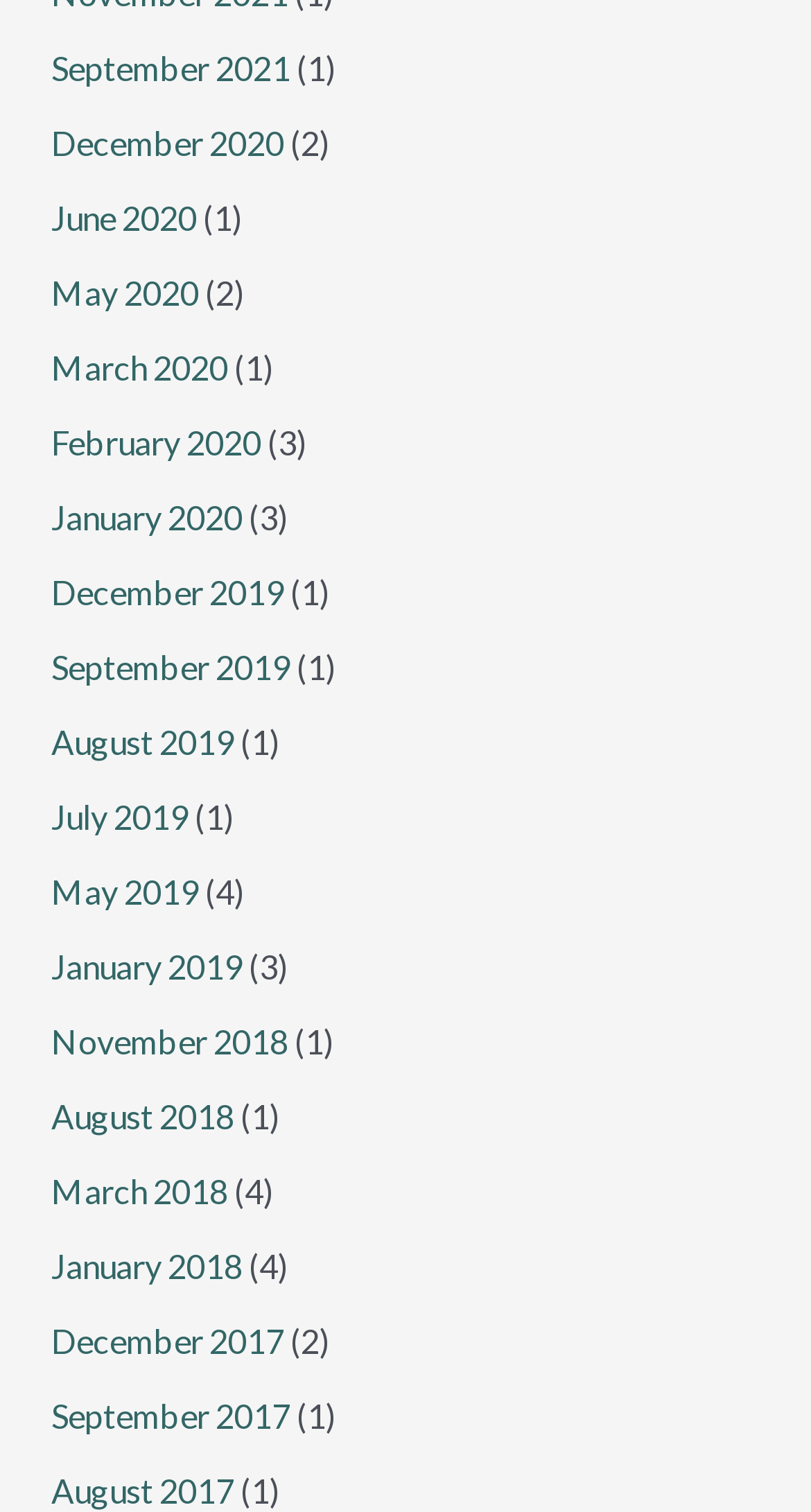Locate the bounding box coordinates of the clickable element to fulfill the following instruction: "Access March 2020". Provide the coordinates as four float numbers between 0 and 1 in the format [left, top, right, bottom].

[0.063, 0.229, 0.281, 0.255]